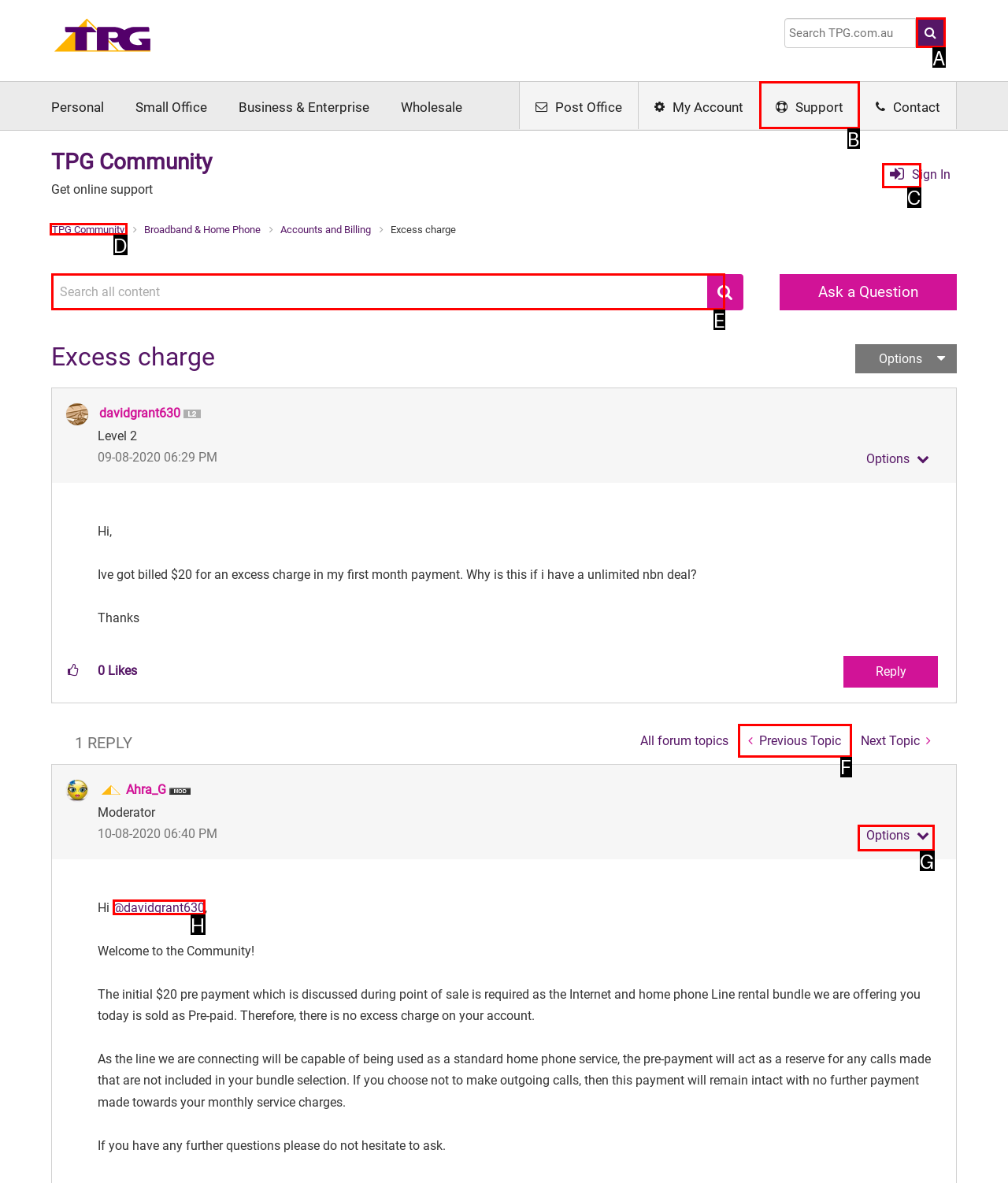Select the option that matches the description: Sign In. Answer with the letter of the correct option directly.

C